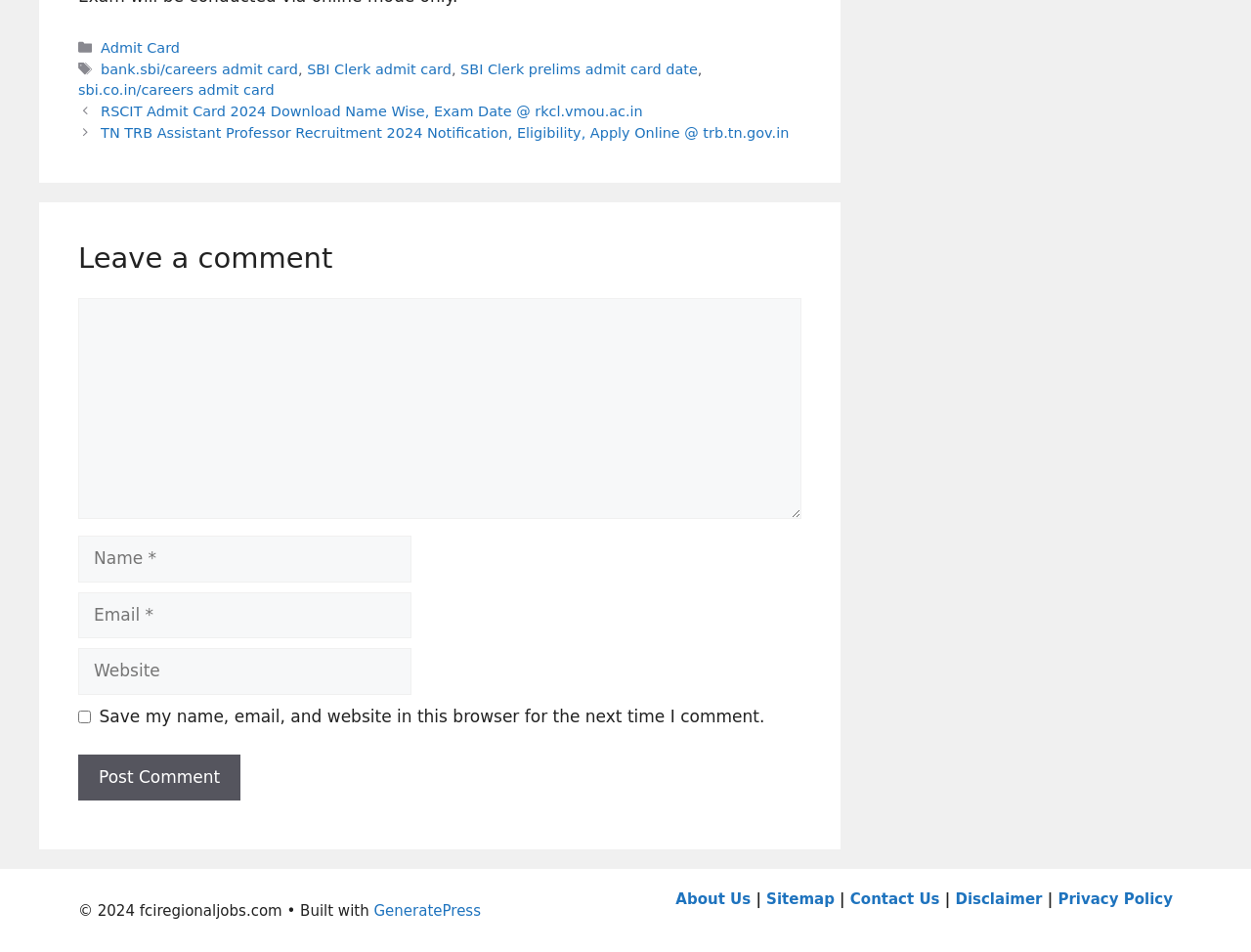Determine the bounding box coordinates for the area that should be clicked to carry out the following instruction: "Enter a comment".

[0.062, 0.313, 0.641, 0.545]